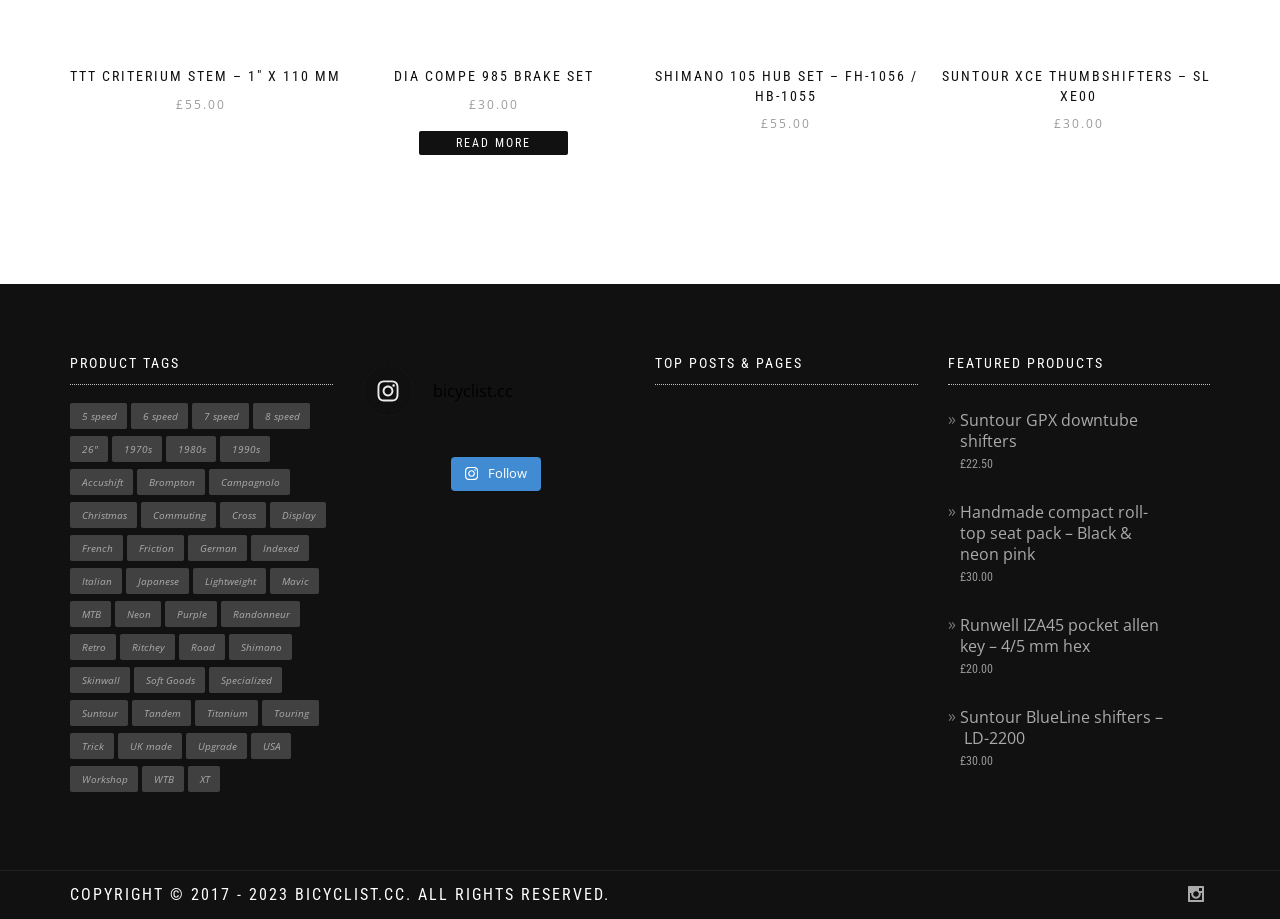Please specify the bounding box coordinates of the region to click in order to perform the following instruction: "Follow the link to 'bicyclist.cc'".

[0.283, 0.398, 0.488, 0.453]